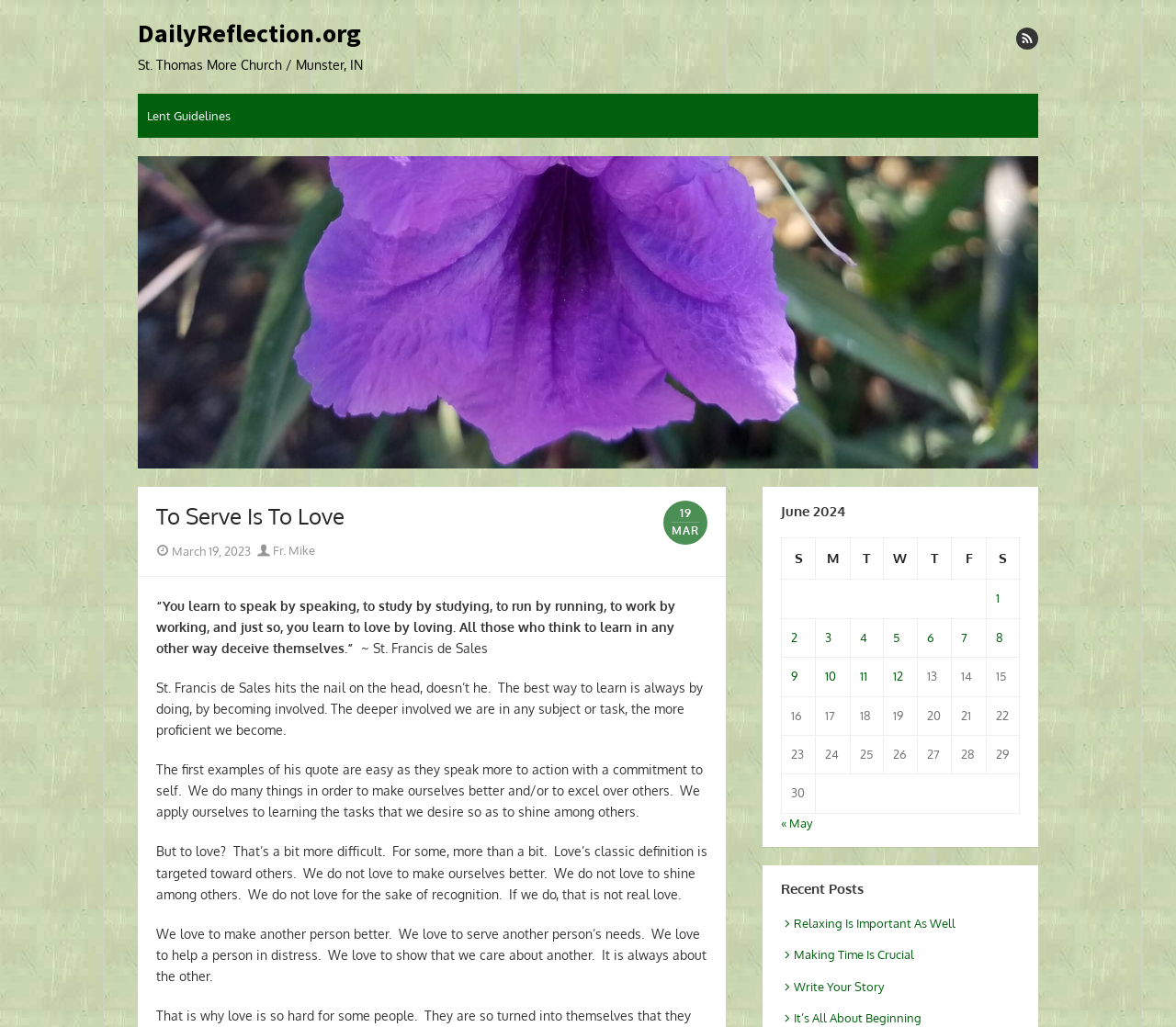Give a one-word or short-phrase answer to the following question: 
How many posts are published on June 1, 2024?

1